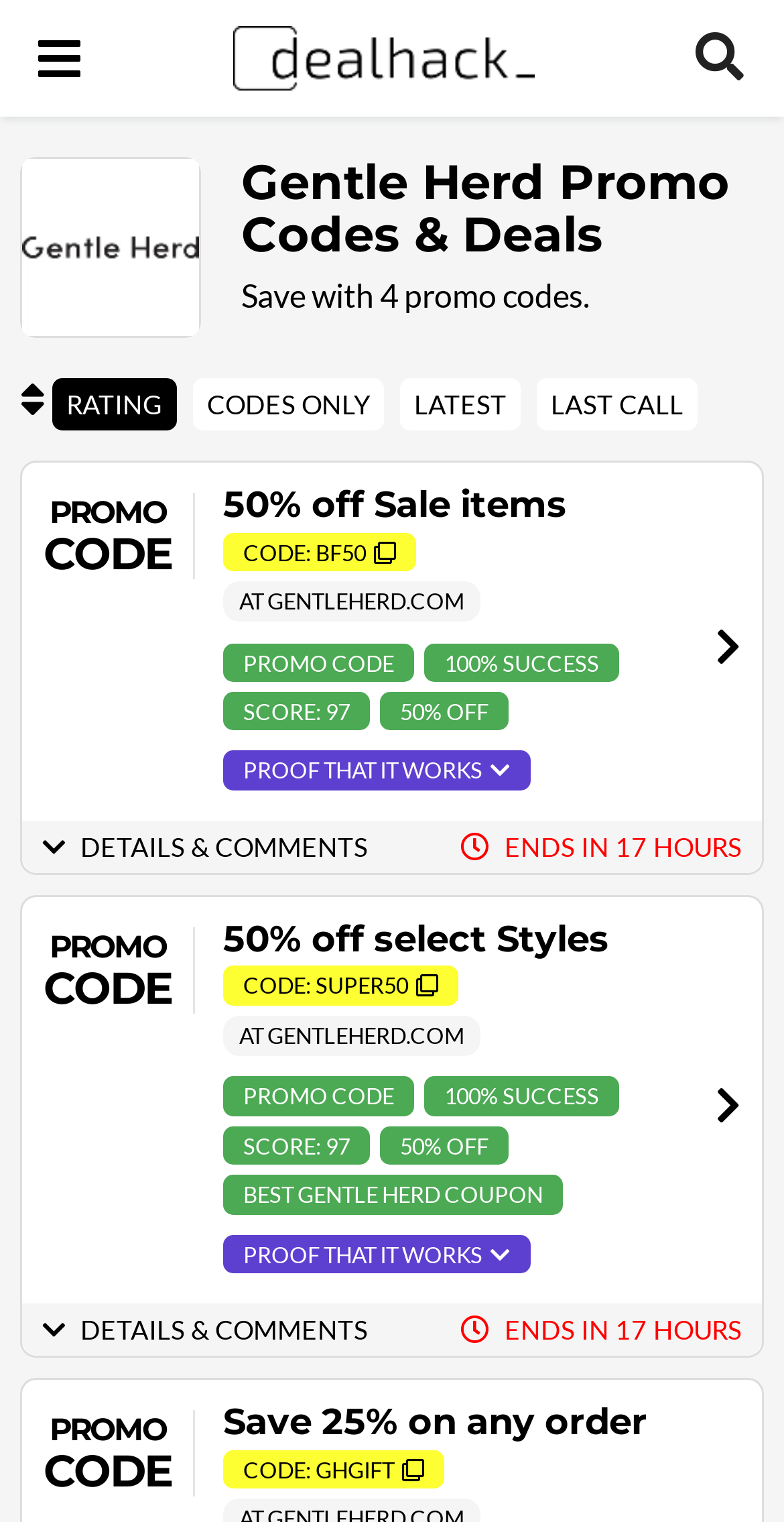What is the number of promo codes available? Using the information from the screenshot, answer with a single word or phrase.

4